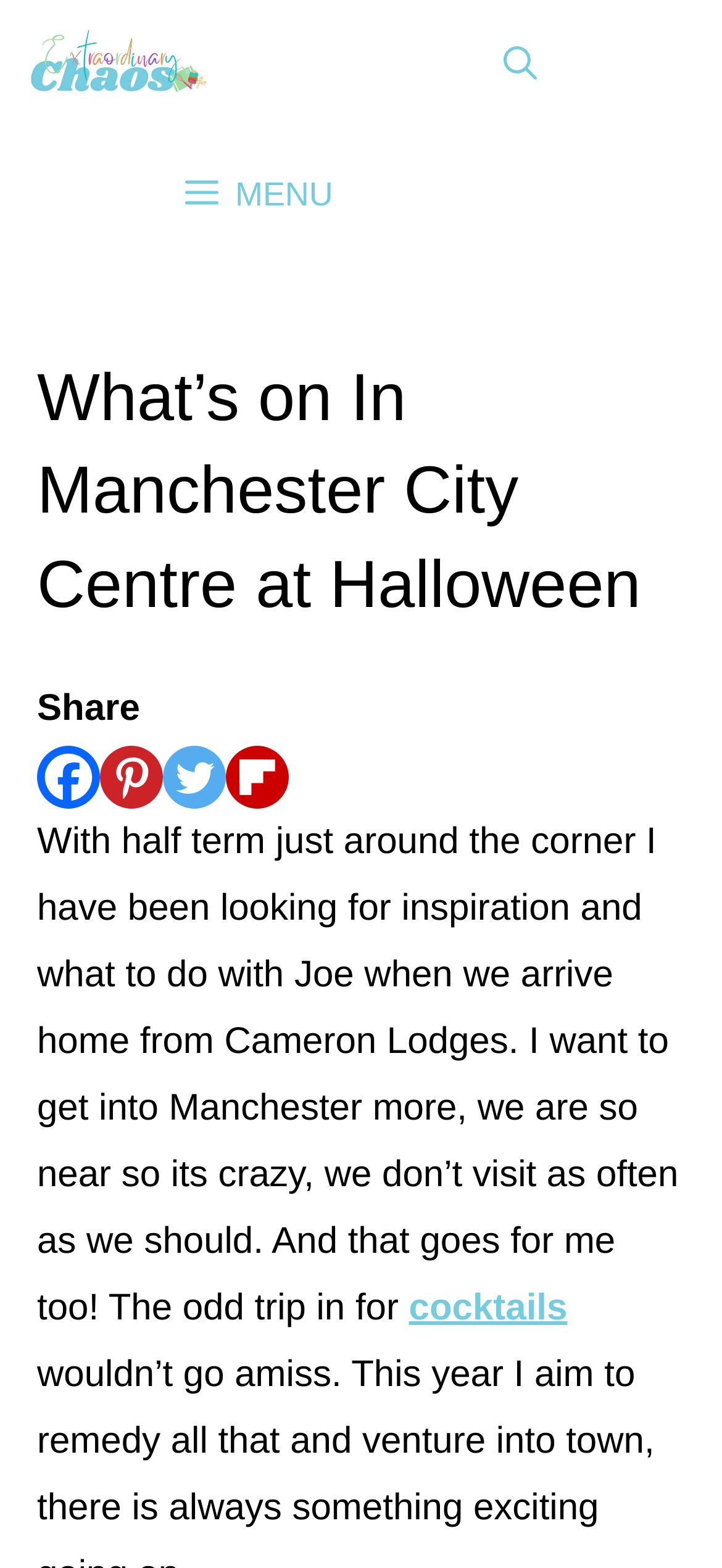Kindly determine the bounding box coordinates for the clickable area to achieve the given instruction: "Read the article about cocktails".

[0.566, 0.822, 0.786, 0.848]